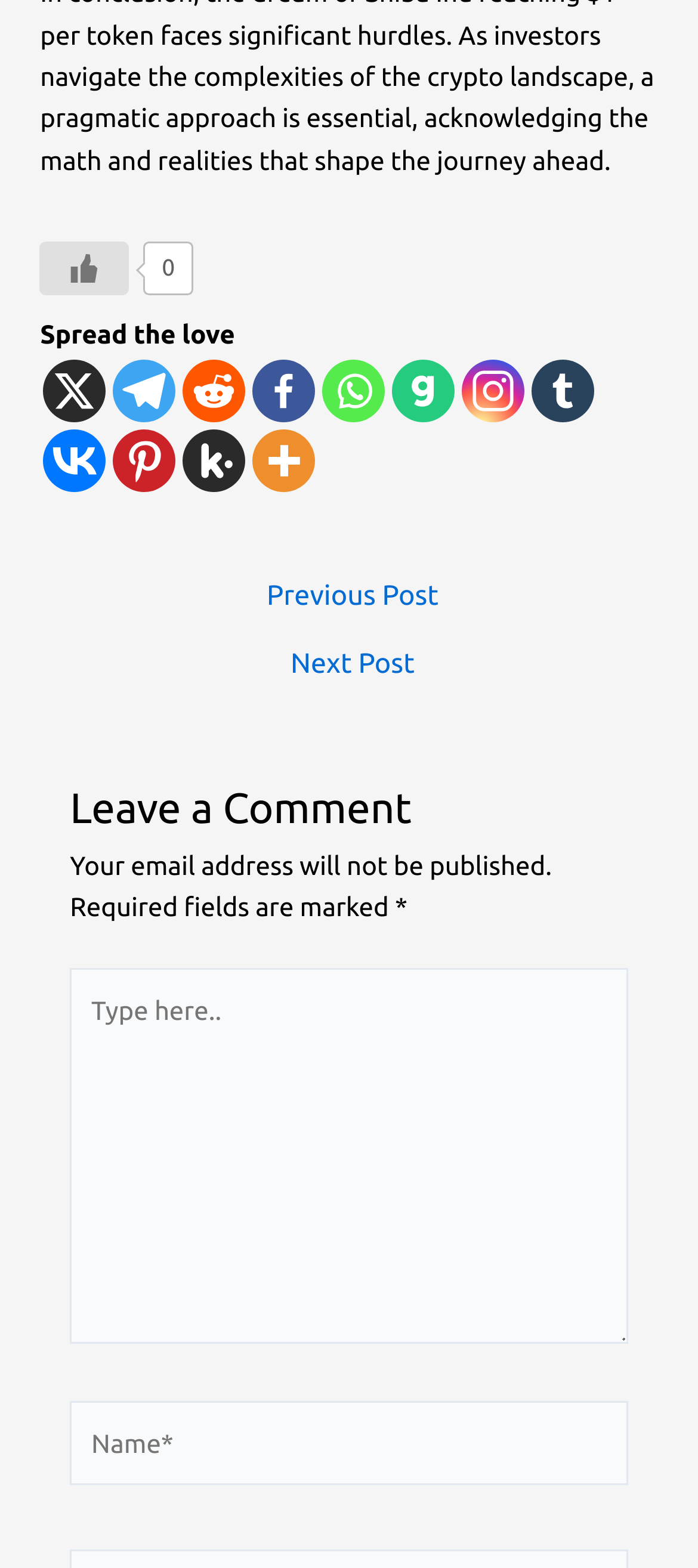Identify the coordinates of the bounding box for the element that must be clicked to accomplish the instruction: "Enter your name".

[0.1, 0.894, 0.9, 0.947]